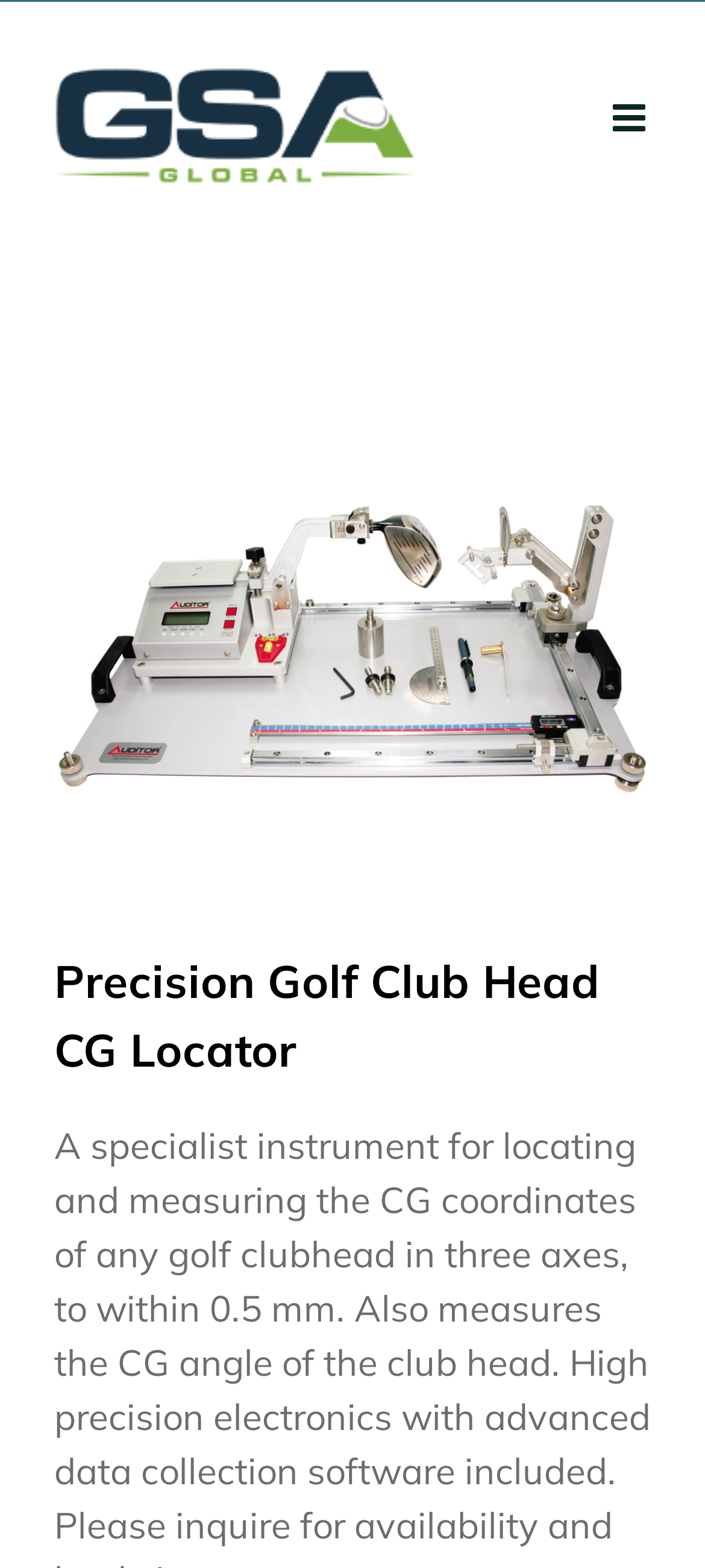What is the purpose of the toggle button?
Use the information from the screenshot to give a comprehensive response to the question.

I determined the answer by looking at the link element 'Toggle mobile menu' with bounding box coordinates [0.869, 0.063, 0.923, 0.088]. This element has an attribute 'expanded' set to False, indicating that it is a toggle button, and its 'controls' attribute is set to 'mobile-menu-landscaper-main-menu', suggesting that it is used to toggle the mobile menu.